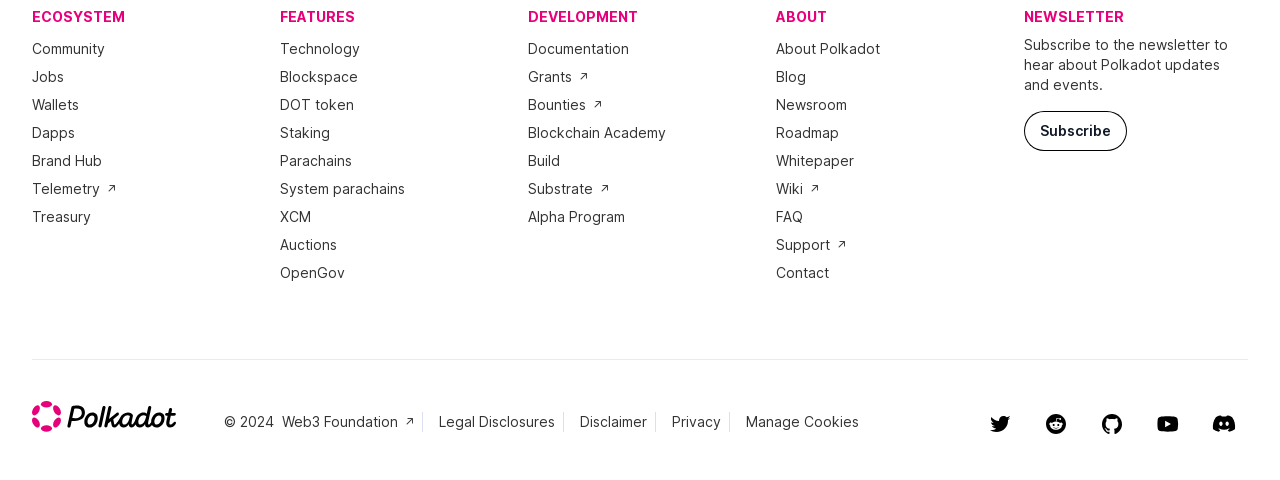Give a one-word or phrase response to the following question: What is the first link in the 'ECOSYSTEM' section?

Community